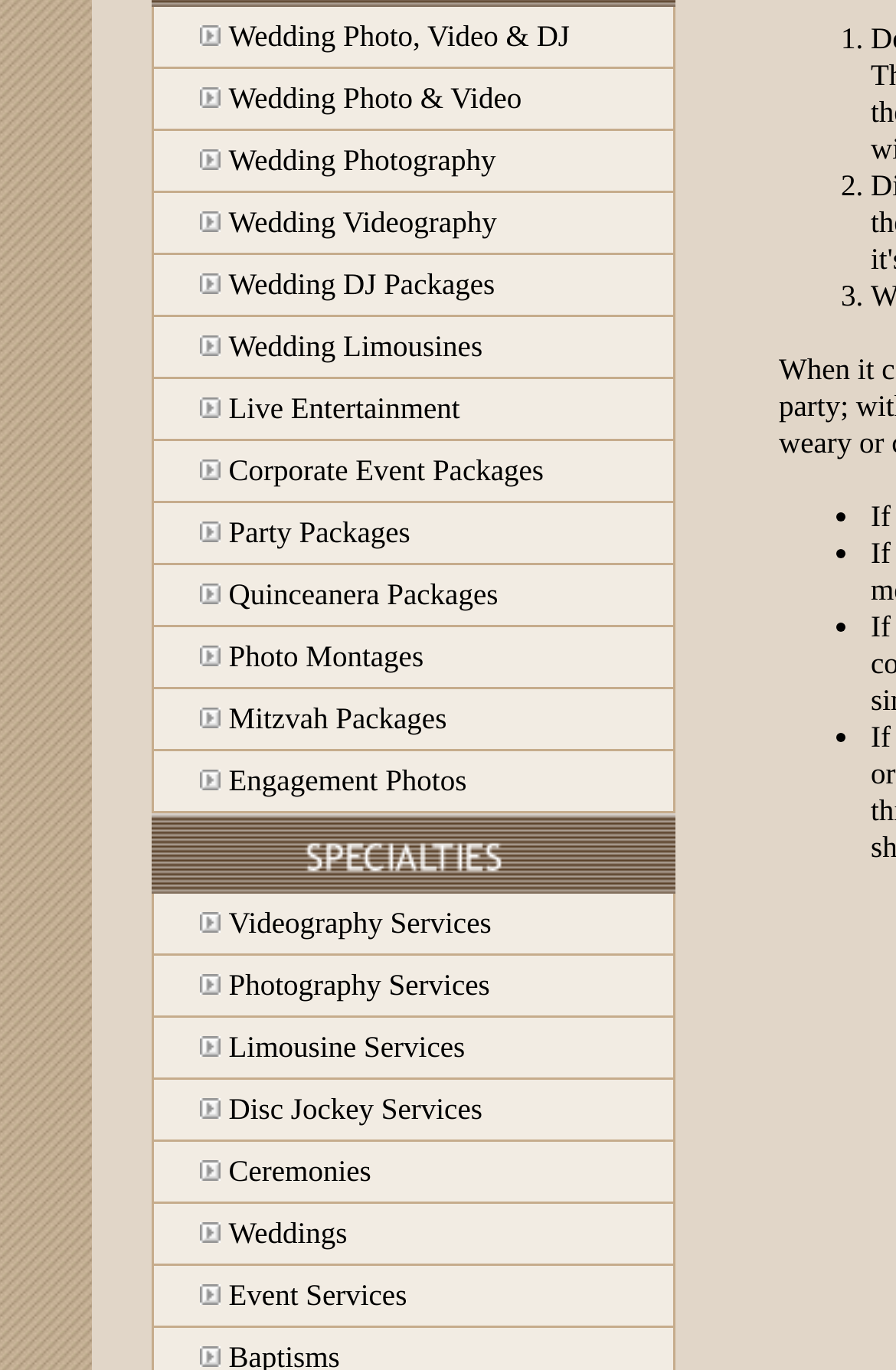Please provide the bounding box coordinates for the element that needs to be clicked to perform the instruction: "Learn about Corporate Event Packages". The coordinates must consist of four float numbers between 0 and 1, formatted as [left, top, right, bottom].

[0.255, 0.33, 0.607, 0.356]